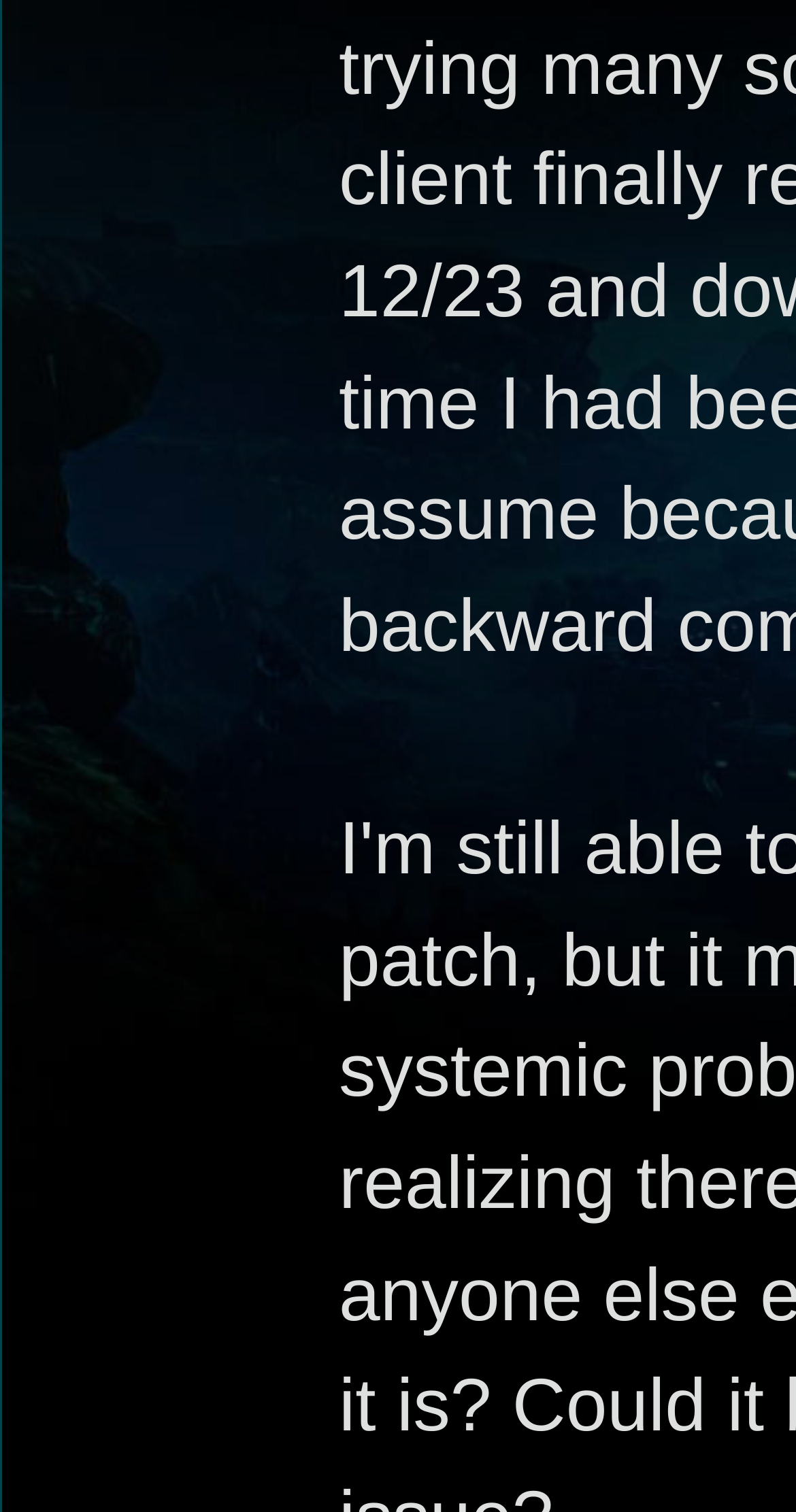Locate the bounding box coordinates for the element described below: "Legal & Copyright Notices". The coordinates must be four float values between 0 and 1, formatted as [left, top, right, bottom].

[0.569, 0.645, 0.921, 0.677]